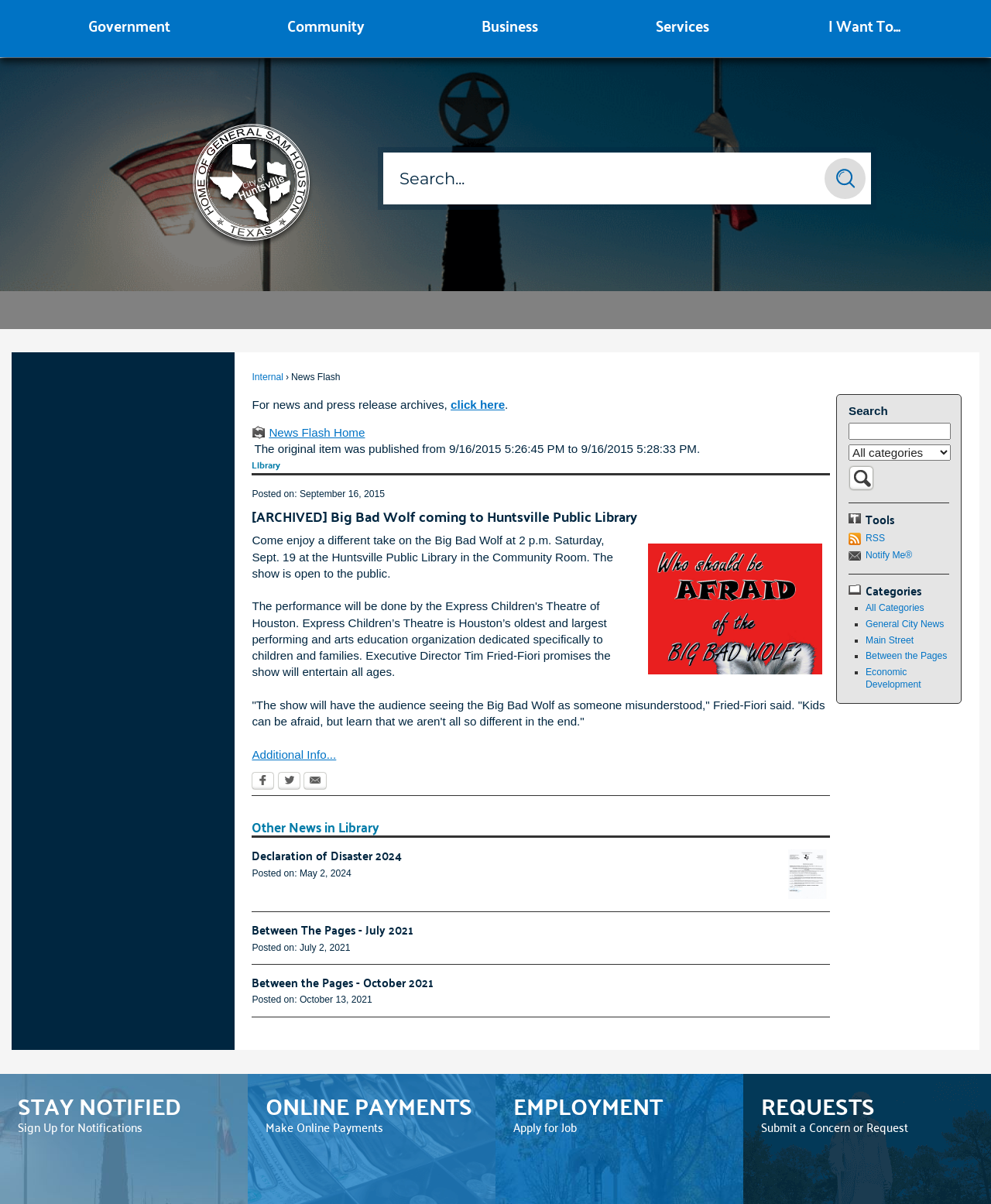Please determine the bounding box coordinates of the clickable area required to carry out the following instruction: "Search for news". The coordinates must be four float numbers between 0 and 1, represented as [left, top, right, bottom].

[0.386, 0.126, 0.879, 0.17]